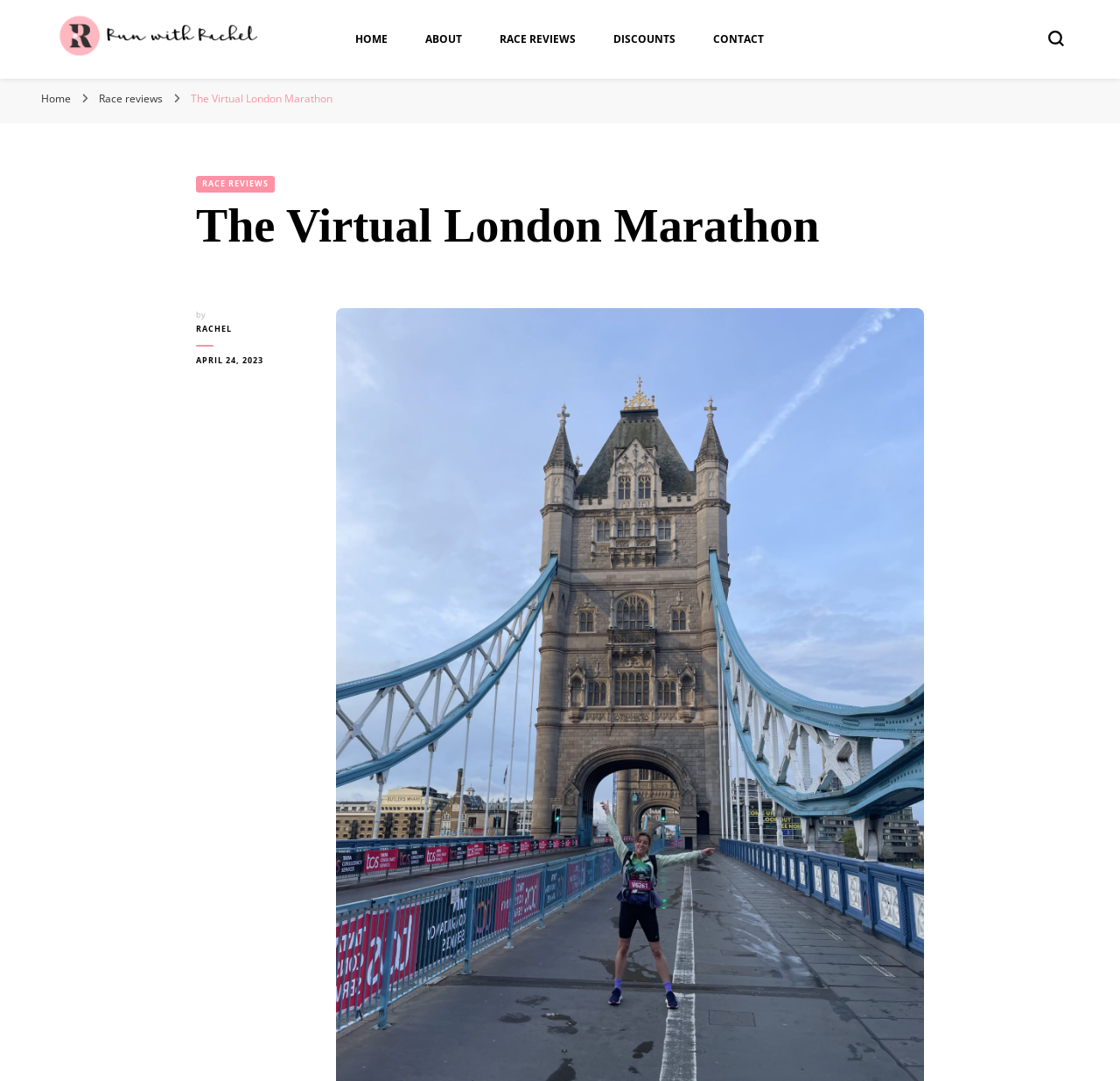Please find the bounding box coordinates of the element that must be clicked to perform the given instruction: "Discover which water contaminants impact your city". The coordinates should be four float numbers from 0 to 1, i.e., [left, top, right, bottom].

None